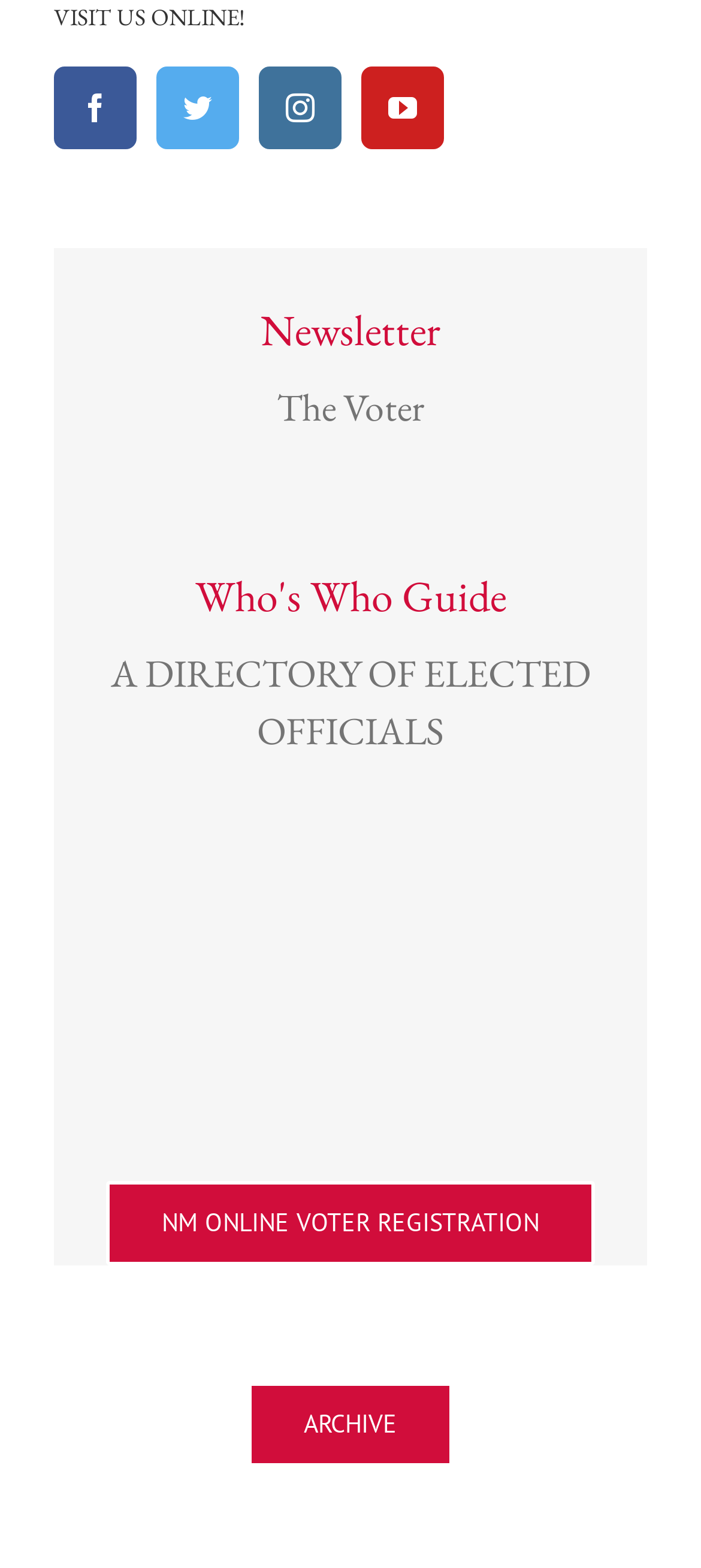Respond concisely with one word or phrase to the following query:
What is the name of the online voter registration link?

NM ONLINE VOTER REGISTRATION